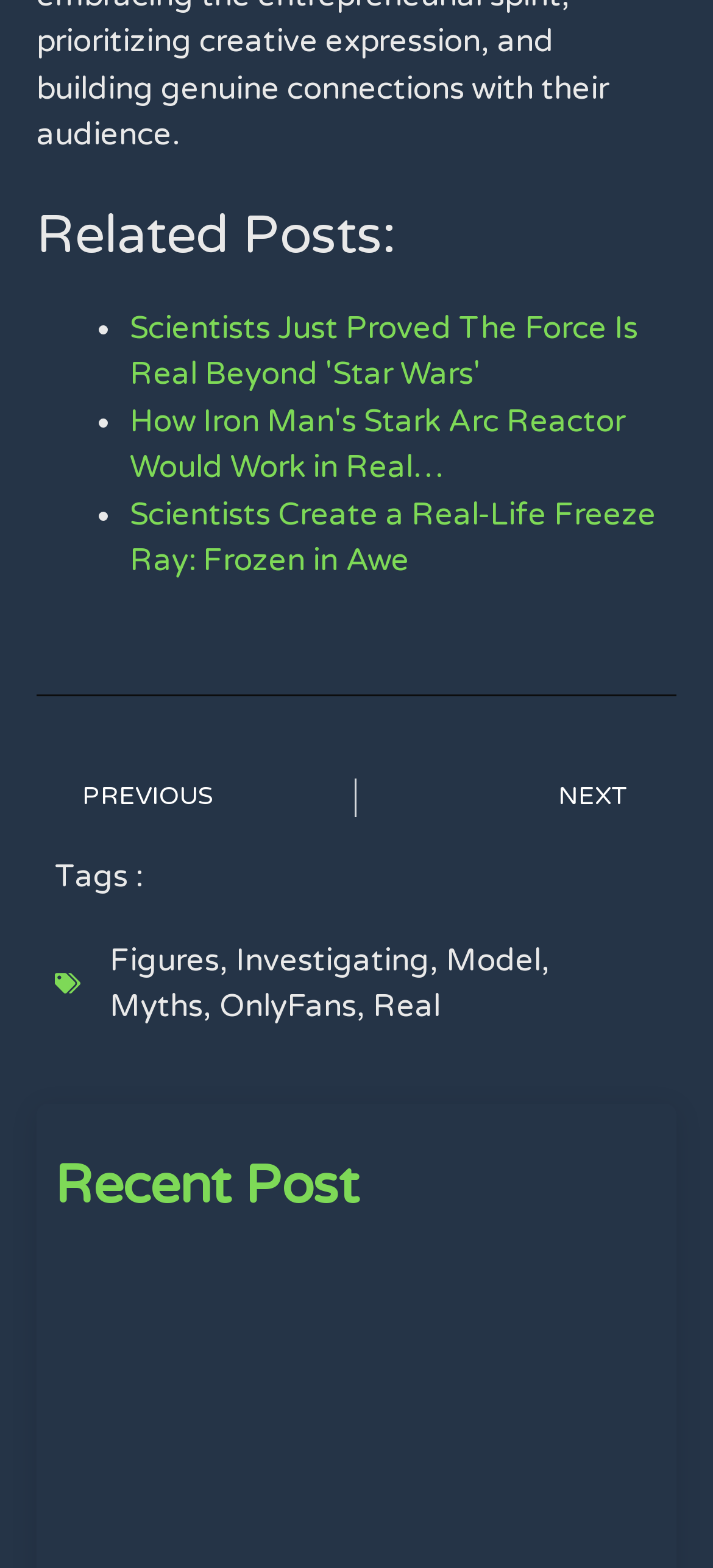What is the text of the second link in the 'Recent Post' section?
Using the visual information, answer the question in a single word or phrase.

How Iron Man's Stark Arc Reactor Would Work in Real…